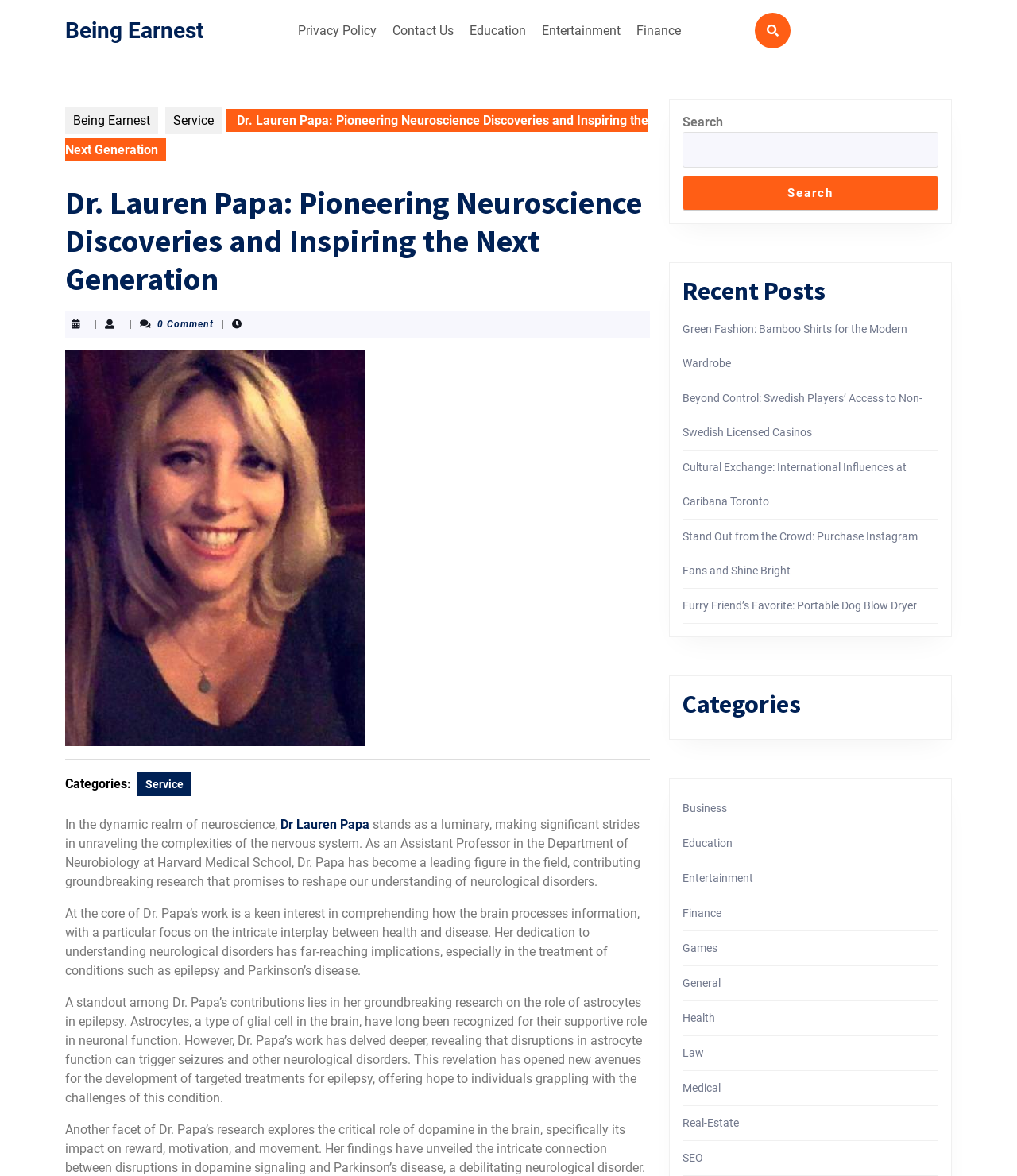How many years of experience does Dr. Papa have in teaching mathematics?
Provide a detailed and well-explained answer to the question.

According to the webpage, Dr. Papa has been teaching mathematics for 30 years, which is mentioned as part of her diverse range of activities and expertise.